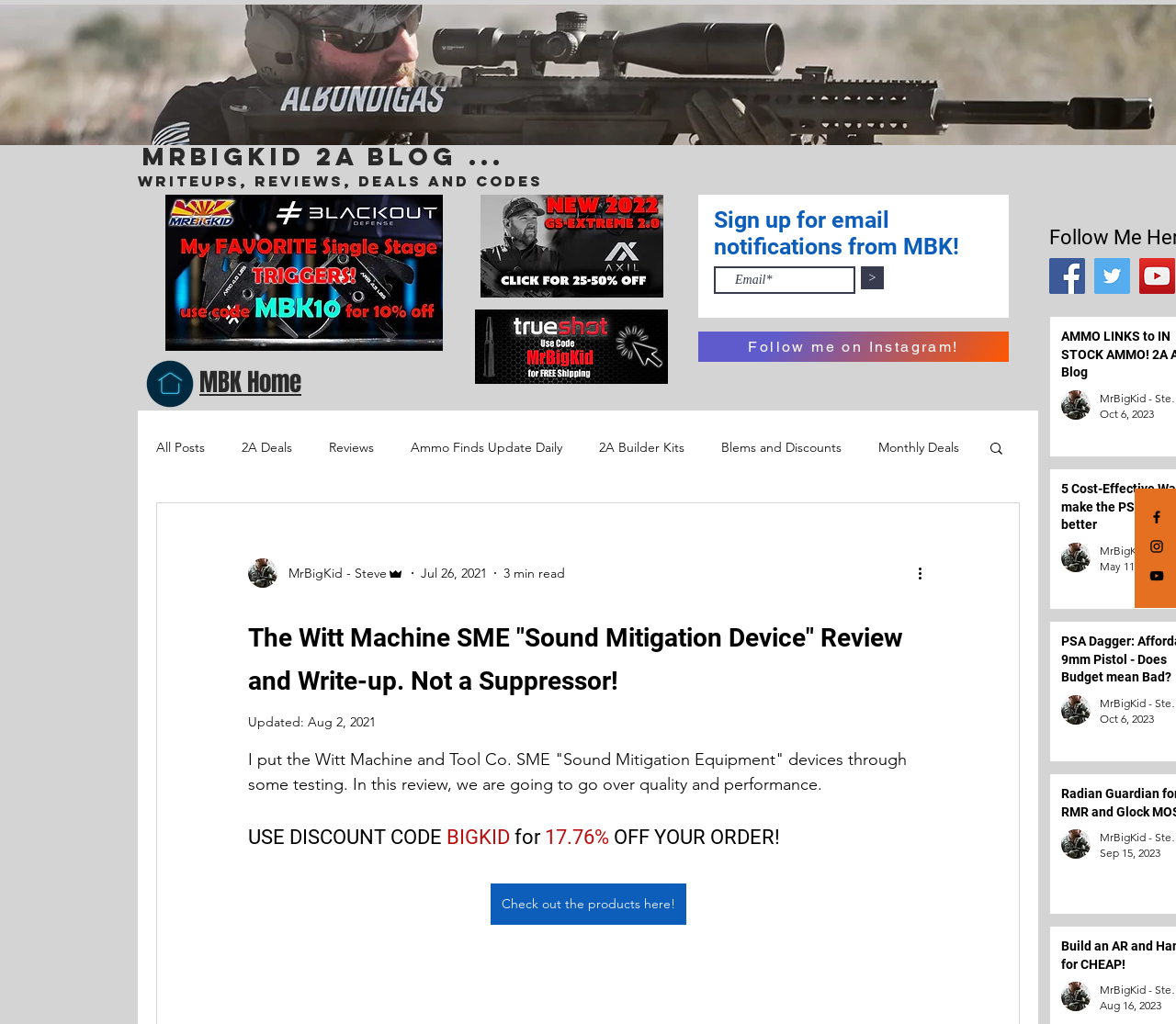Identify the first-level heading on the webpage and generate its text content.

The Witt Machine SME "Sound Mitigation Device" Review and Write-up. Not a Suppressor!